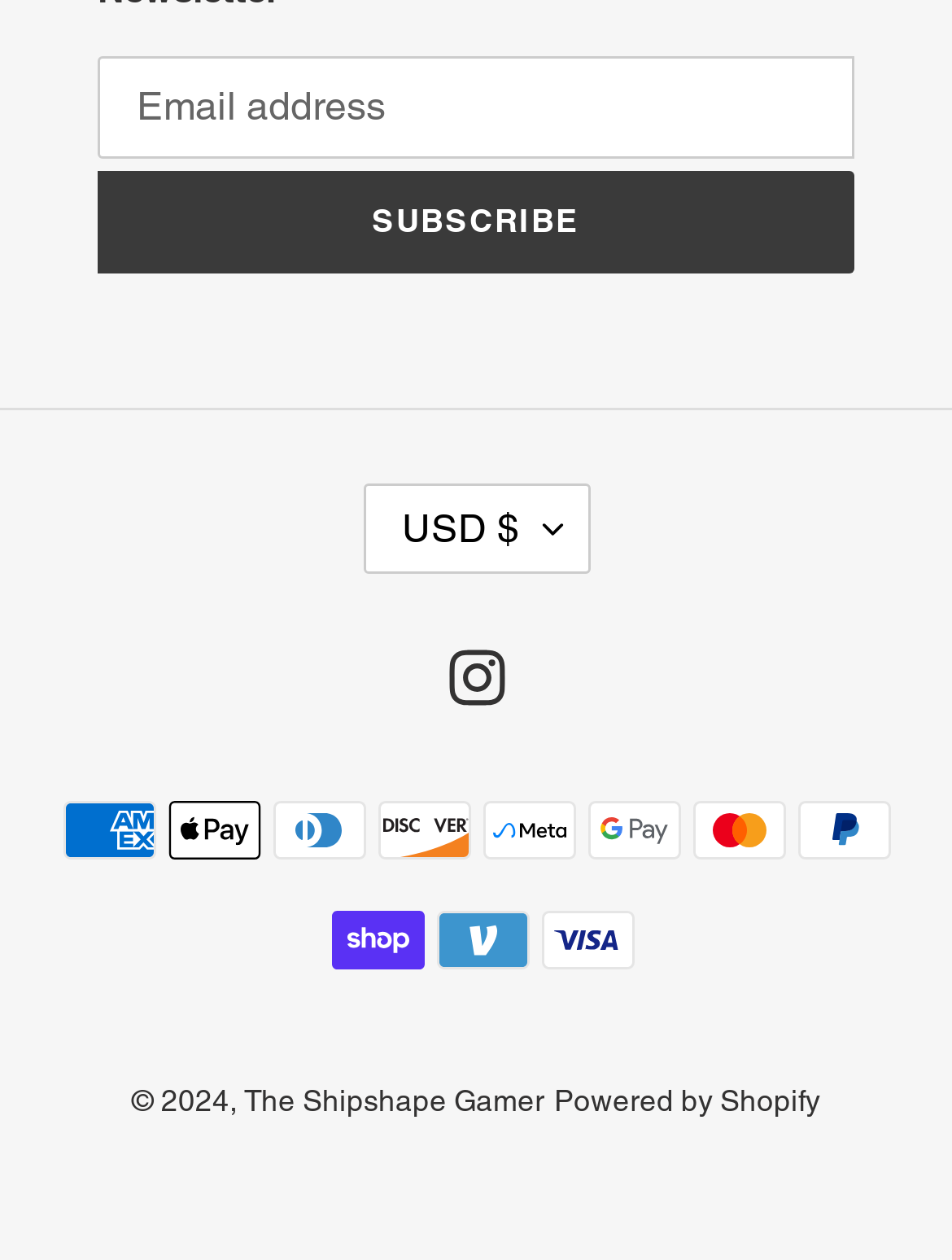Find the bounding box of the UI element described as follows: "Instagram".

[0.471, 0.514, 0.529, 0.56]